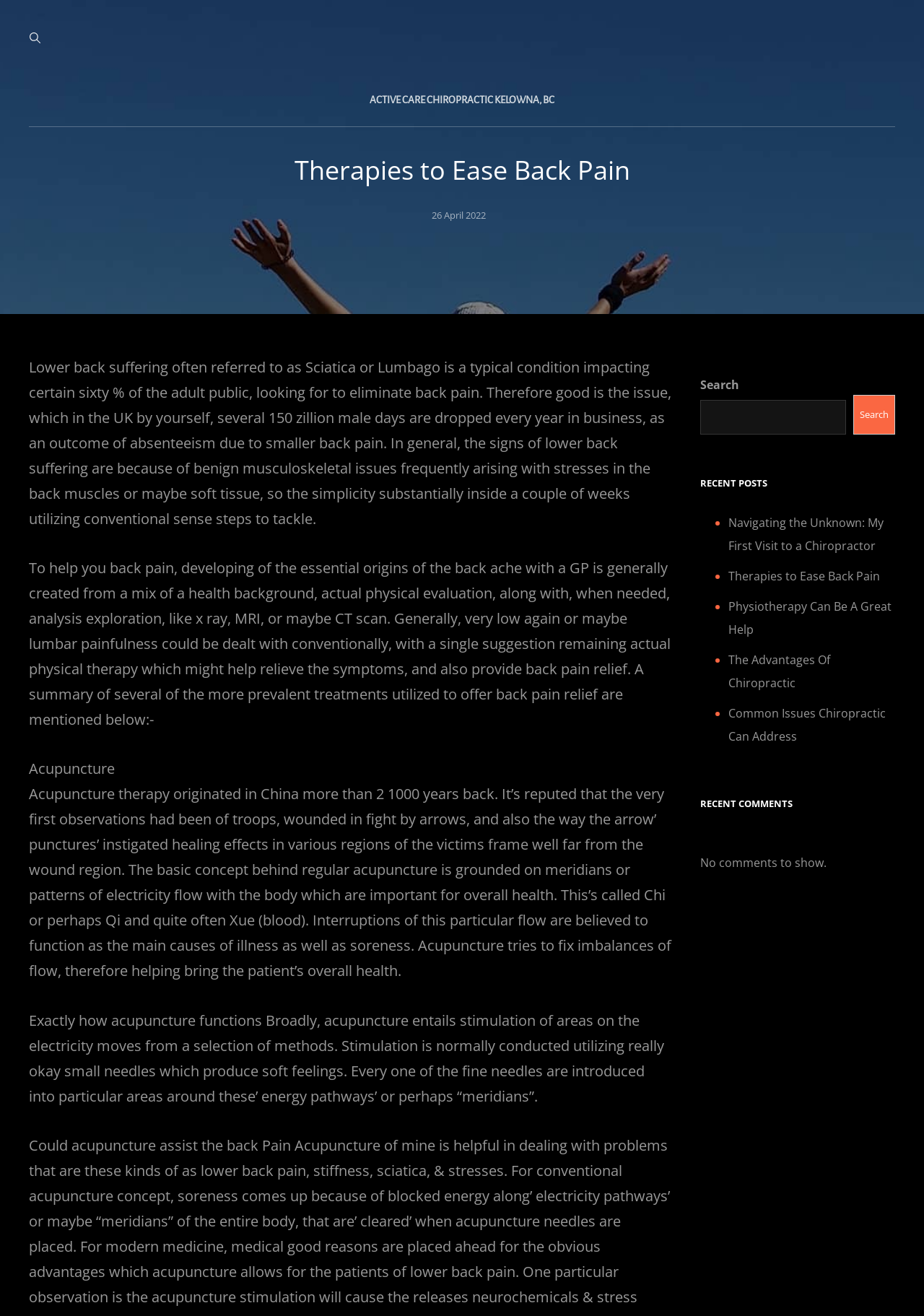What is the name of the chiropractic service?
Using the details shown in the screenshot, provide a comprehensive answer to the question.

I found the answer by looking at the link element with the text 'CHIROPRACTOR KELOWNA | KELOWNA CHIROPRACTIC SERVICES LIMITED – KCSL' which is likely to be the name of the chiropractic service.